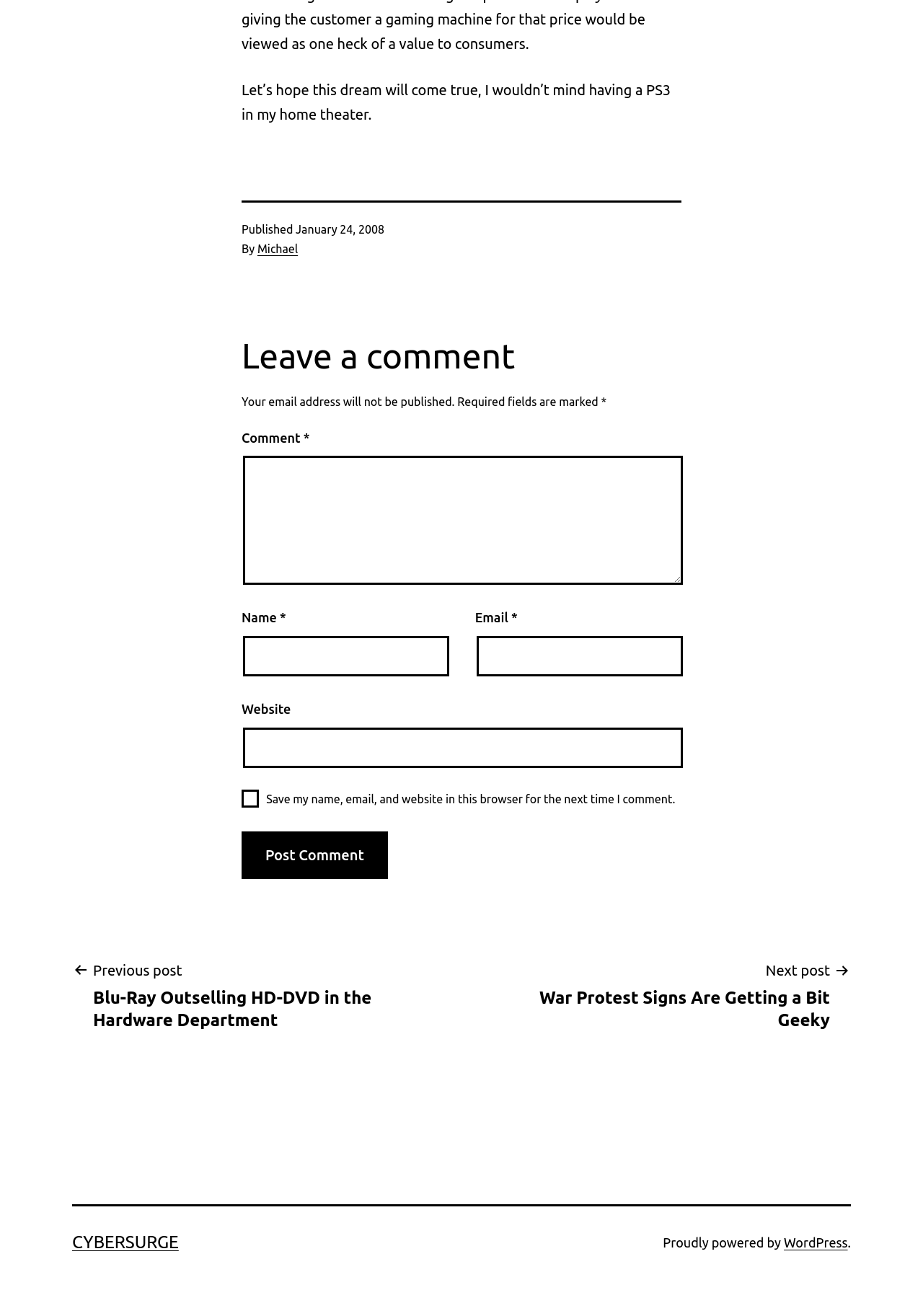Please provide the bounding box coordinates for the element that needs to be clicked to perform the instruction: "Click Send". The coordinates must consist of four float numbers between 0 and 1, formatted as [left, top, right, bottom].

None